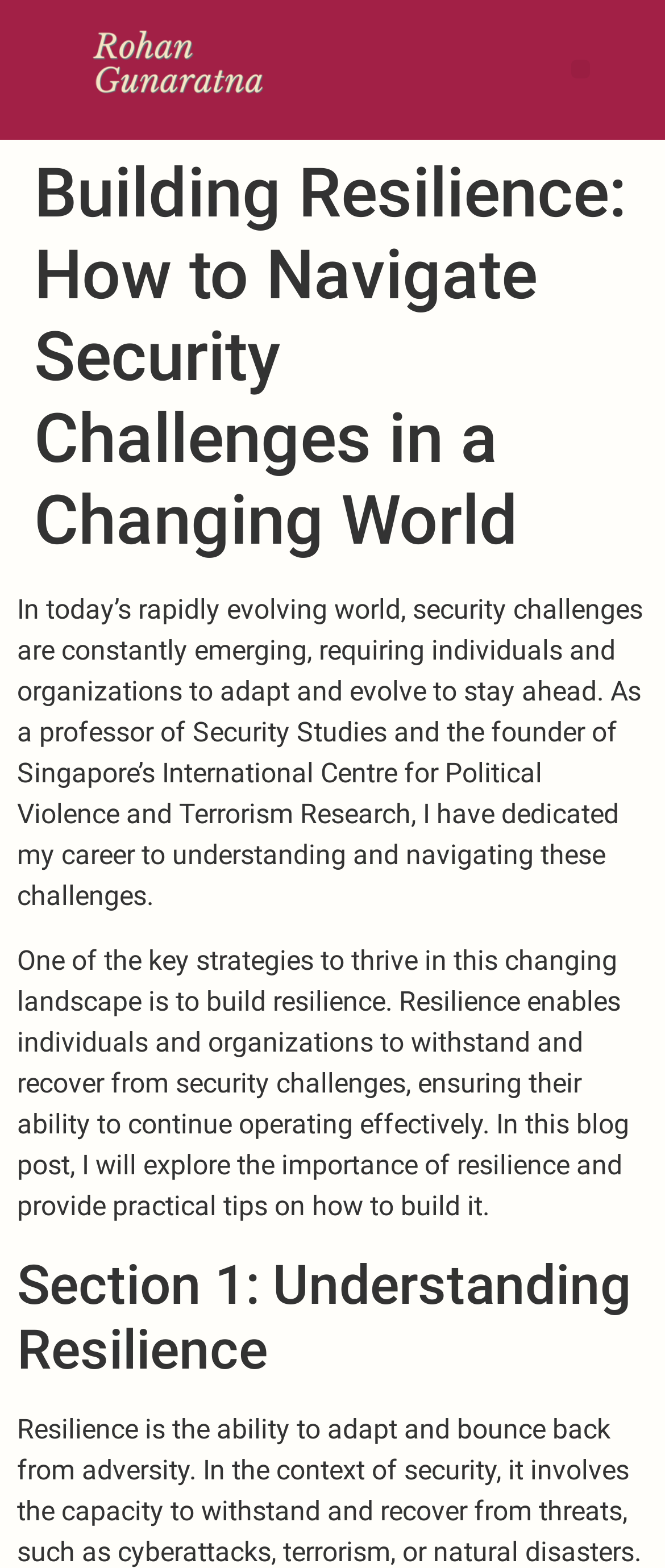Based on the element description Menu, identify the bounding box coordinates for the UI element. The coordinates should be in the format (top-left x, top-left y, bottom-right x, bottom-right y) and within the 0 to 1 range.

[0.858, 0.039, 0.886, 0.05]